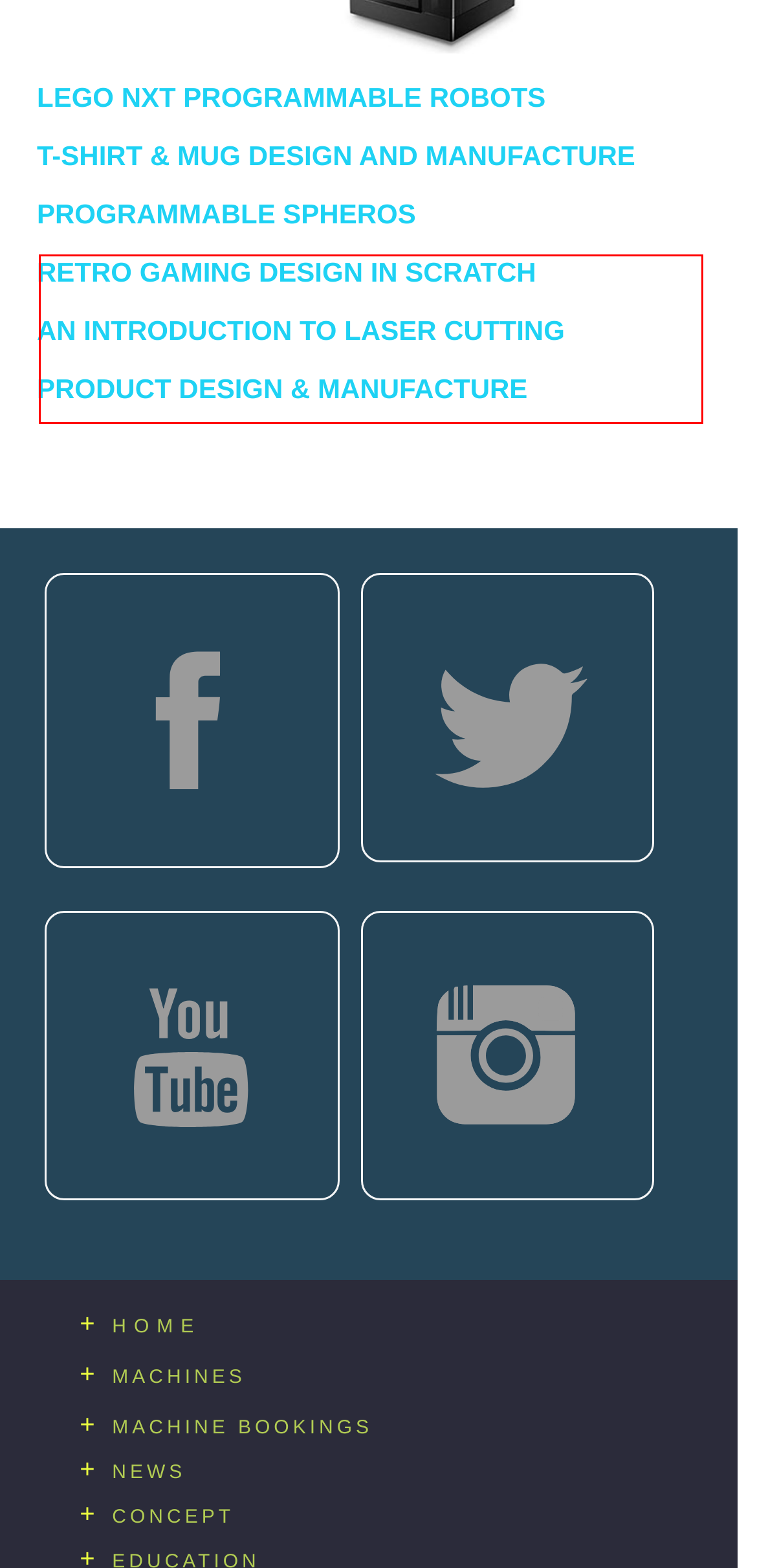Perform OCR on the text inside the red-bordered box in the provided screenshot and output the content.

An ideal way to develop maths, robotics and programming skills with the new Sphero. These can change colour, keep a music beat and compete in our bespoke maze and challenges. This uses iPad block building code as a platform to create an interactive learning tool that’s hand on, challenging and fun!